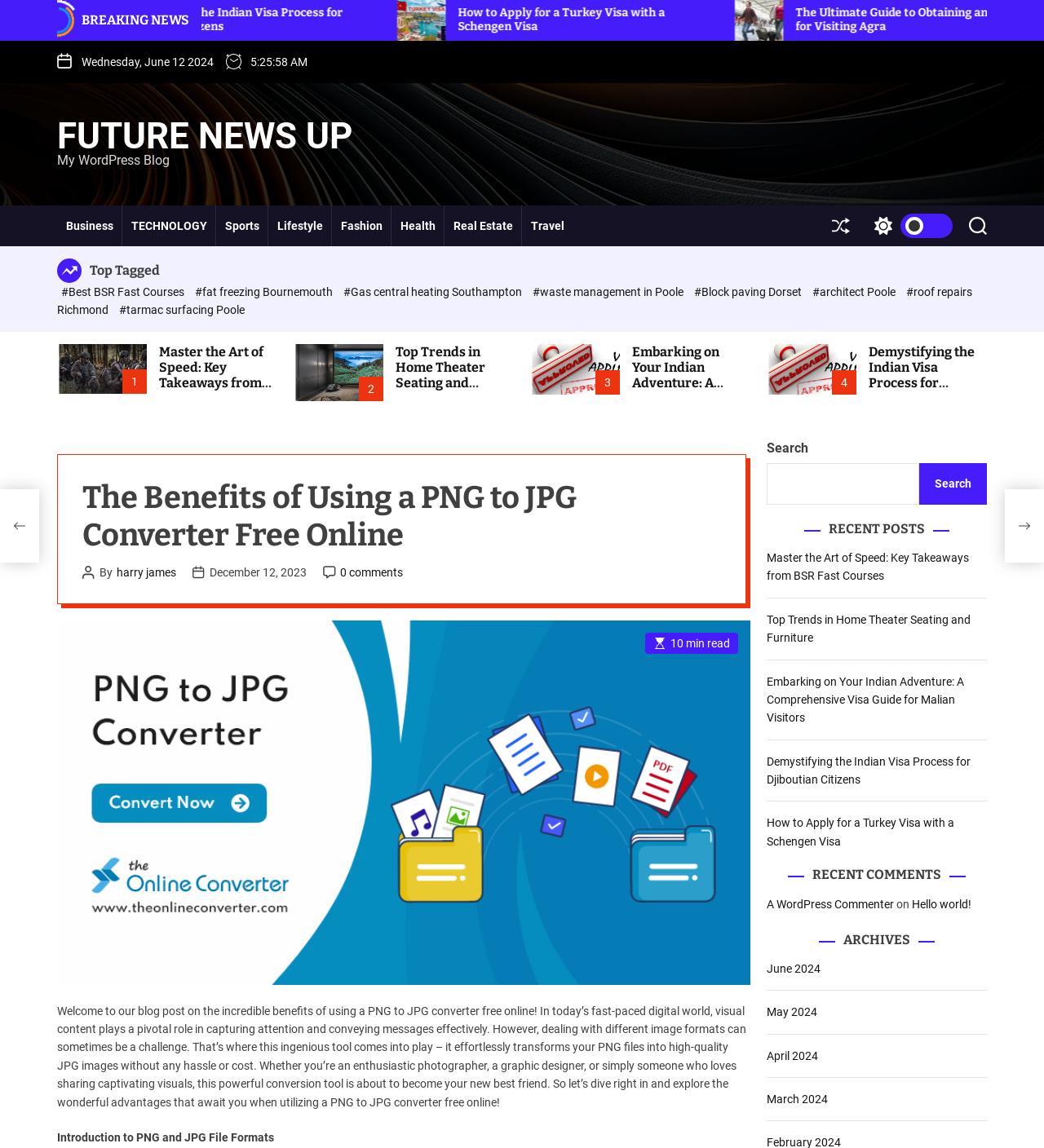Determine the bounding box coordinates of the area to click in order to meet this instruction: "Click on the 'Shuffle' button".

[0.797, 0.179, 0.814, 0.214]